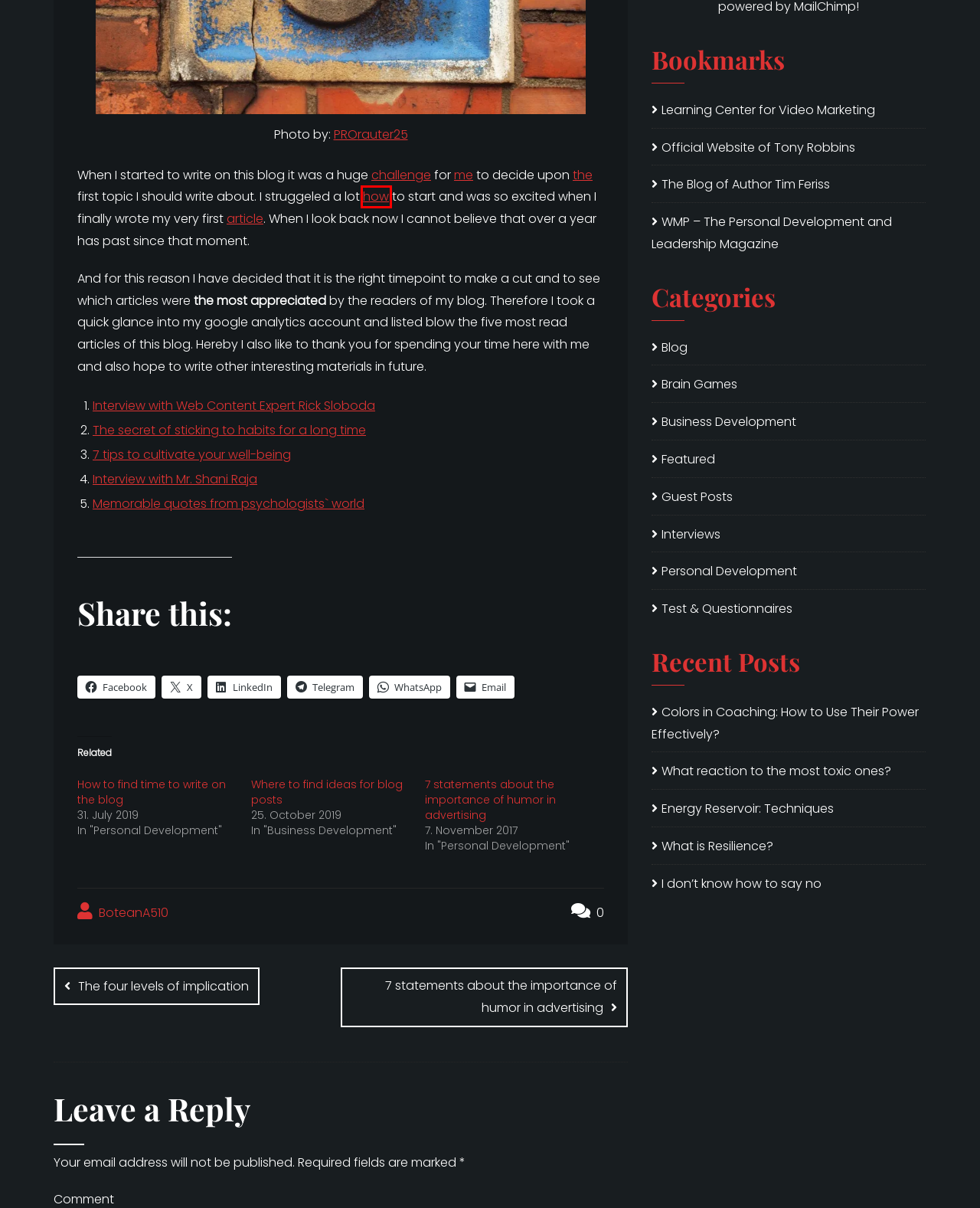You are presented with a screenshot of a webpage with a red bounding box. Select the webpage description that most closely matches the new webpage after clicking the element inside the red bounding box. The options are:
A. Blog Archive - Andra's Blog
B. Energy Reservoir: Techniques - Andra's Blog
C. Tony Robbins - The Official Website of Tony Robbins
D. About how to write well
E. 7 tips to cultivate your well-being
F. Colors in Coaching: How to Use Their Power Effectively? - Andra's Blog
G. The four levels of implication
H. How to find time to write on the blog

D